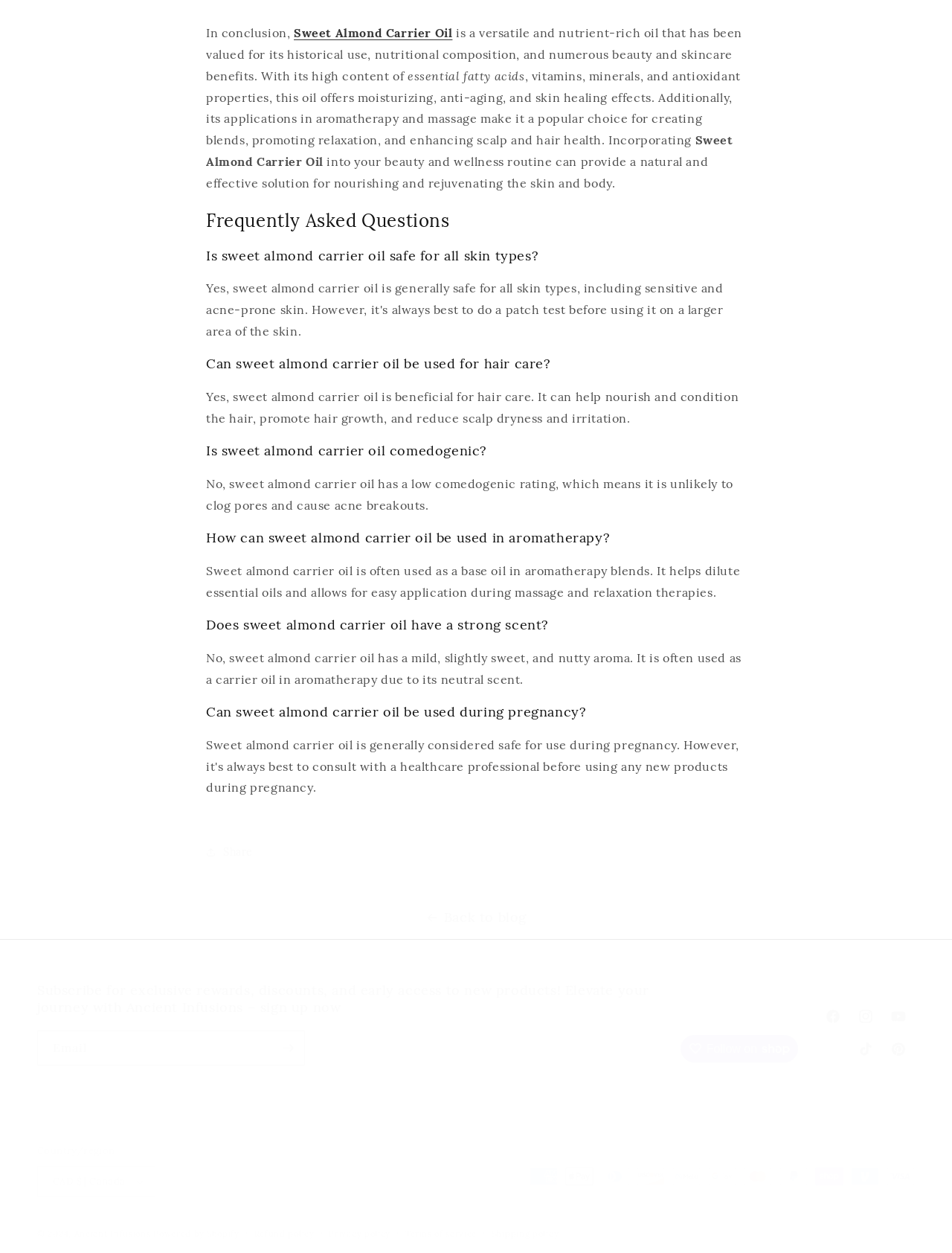Please specify the bounding box coordinates of the area that should be clicked to accomplish the following instruction: "Click the 'Share' button". The coordinates should consist of four float numbers between 0 and 1, i.e., [left, top, right, bottom].

[0.216, 0.667, 0.266, 0.693]